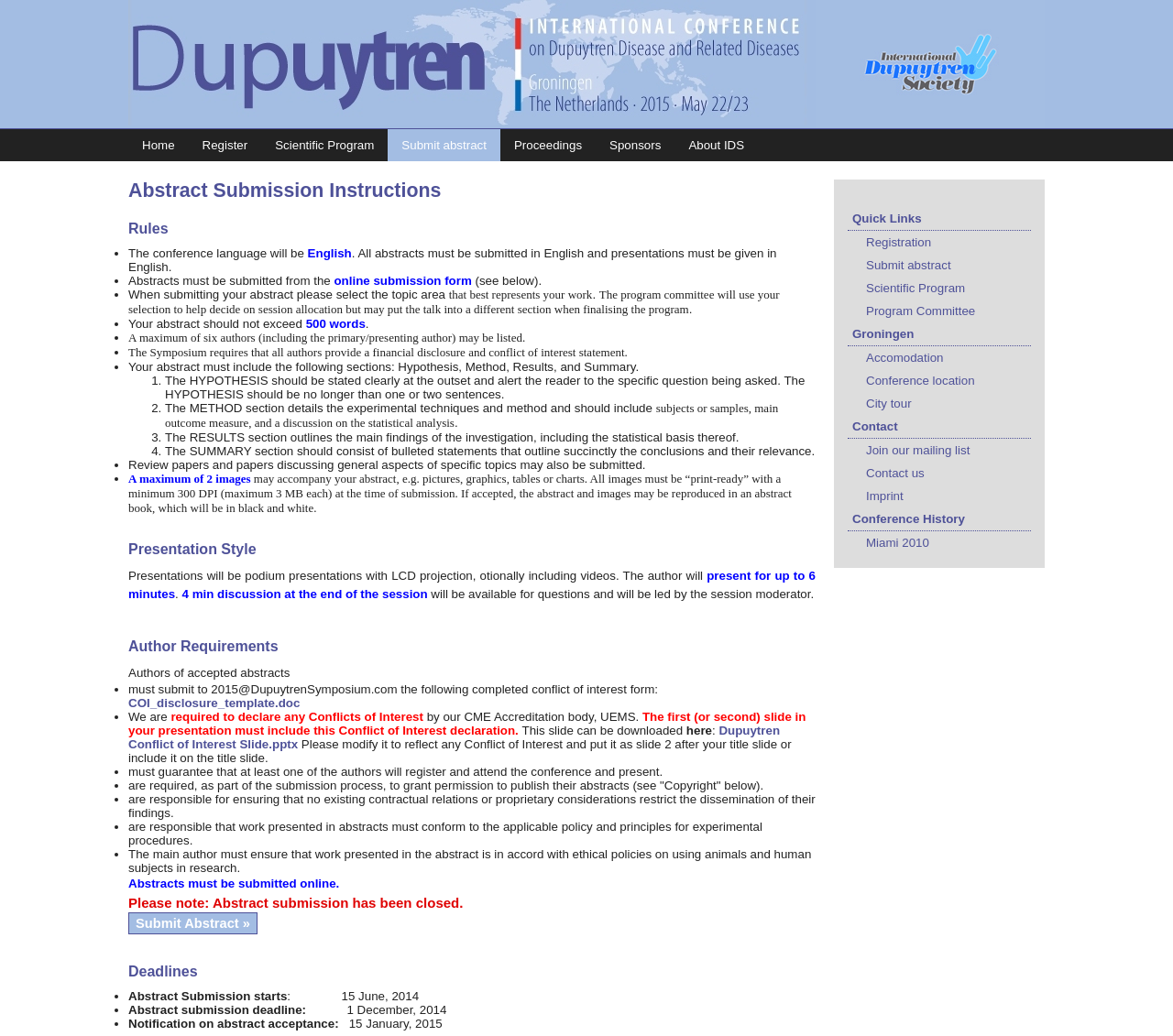Answer the question with a brief word or phrase:
How long will the presentation and discussion be?

Up to 6 minutes and 4 minutes